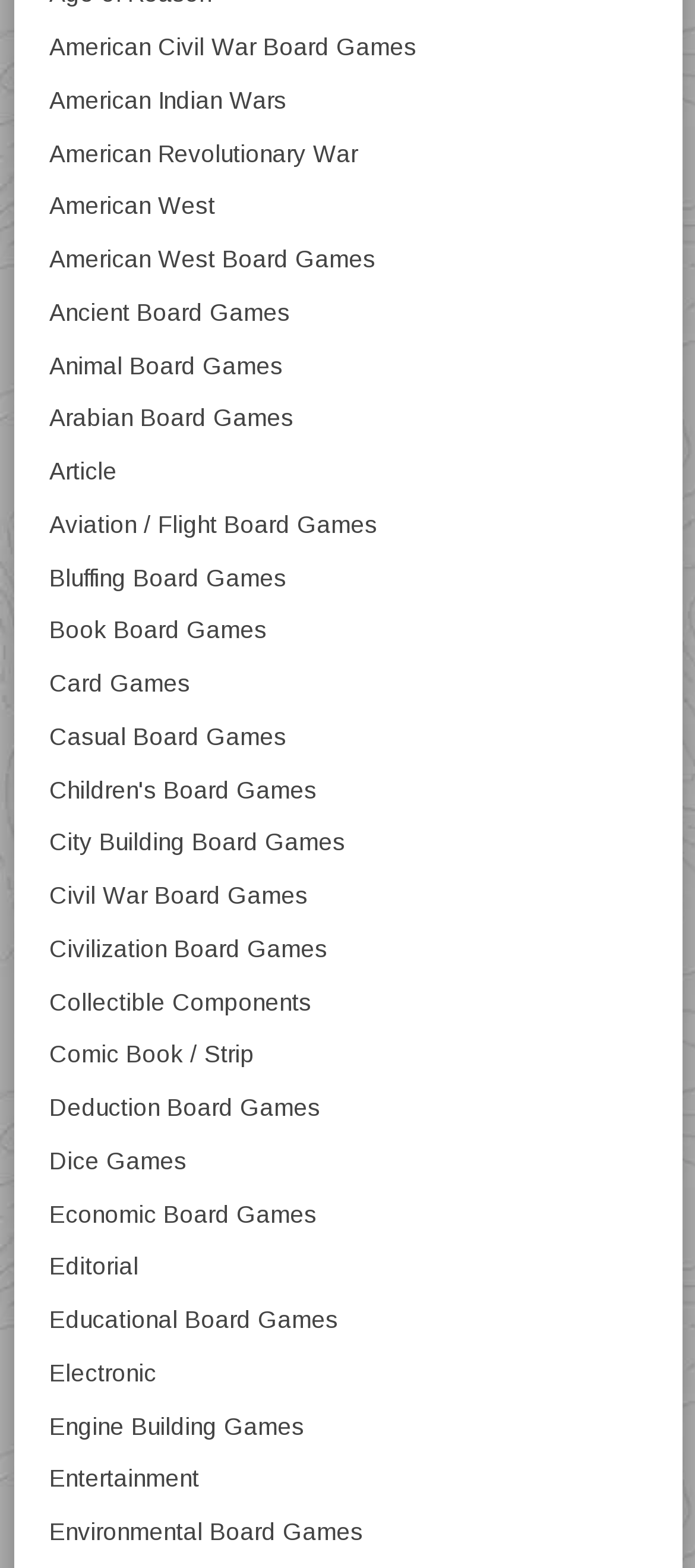Provide a brief response to the question below using a single word or phrase: 
Is there a category for Card Games?

Yes